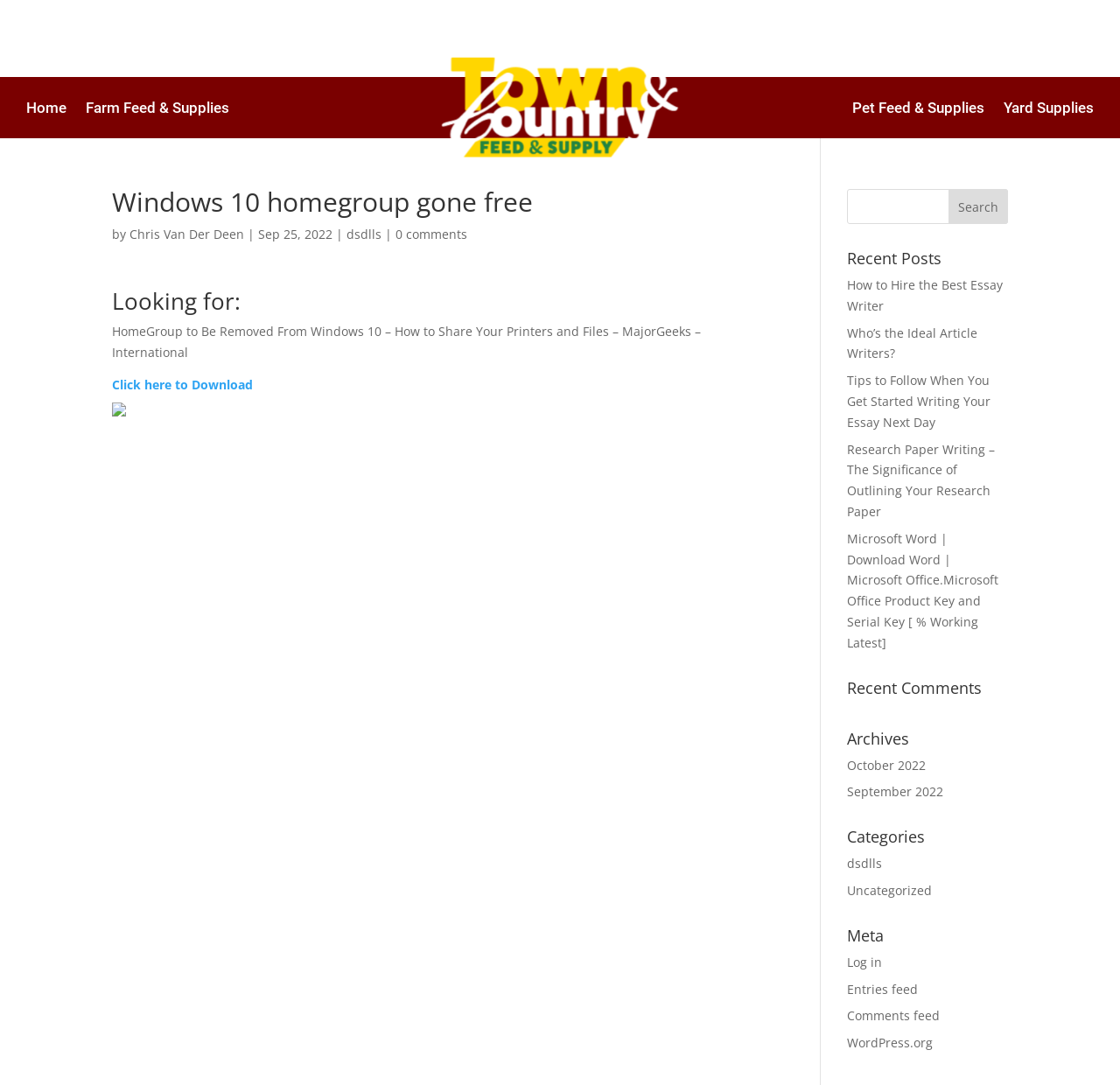Given the description September 2022, predict the bounding box coordinates of the UI element. Ensure the coordinates are in the format (top-left x, top-left y, bottom-right x, bottom-right y) and all values are between 0 and 1.

[0.756, 0.722, 0.842, 0.737]